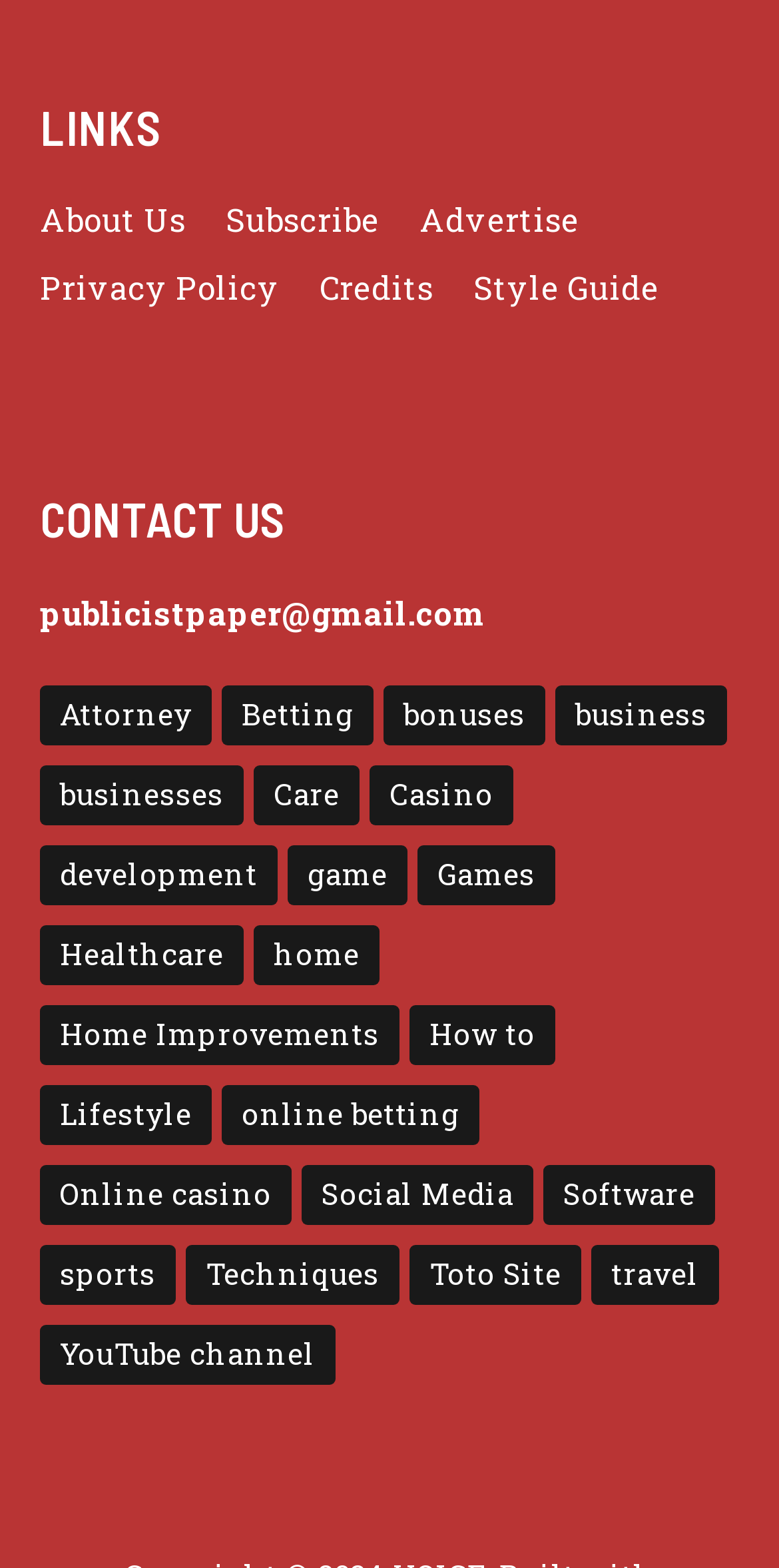Respond with a single word or phrase for the following question: 
What is the category of 'Home Improvements'?

Home Improvements